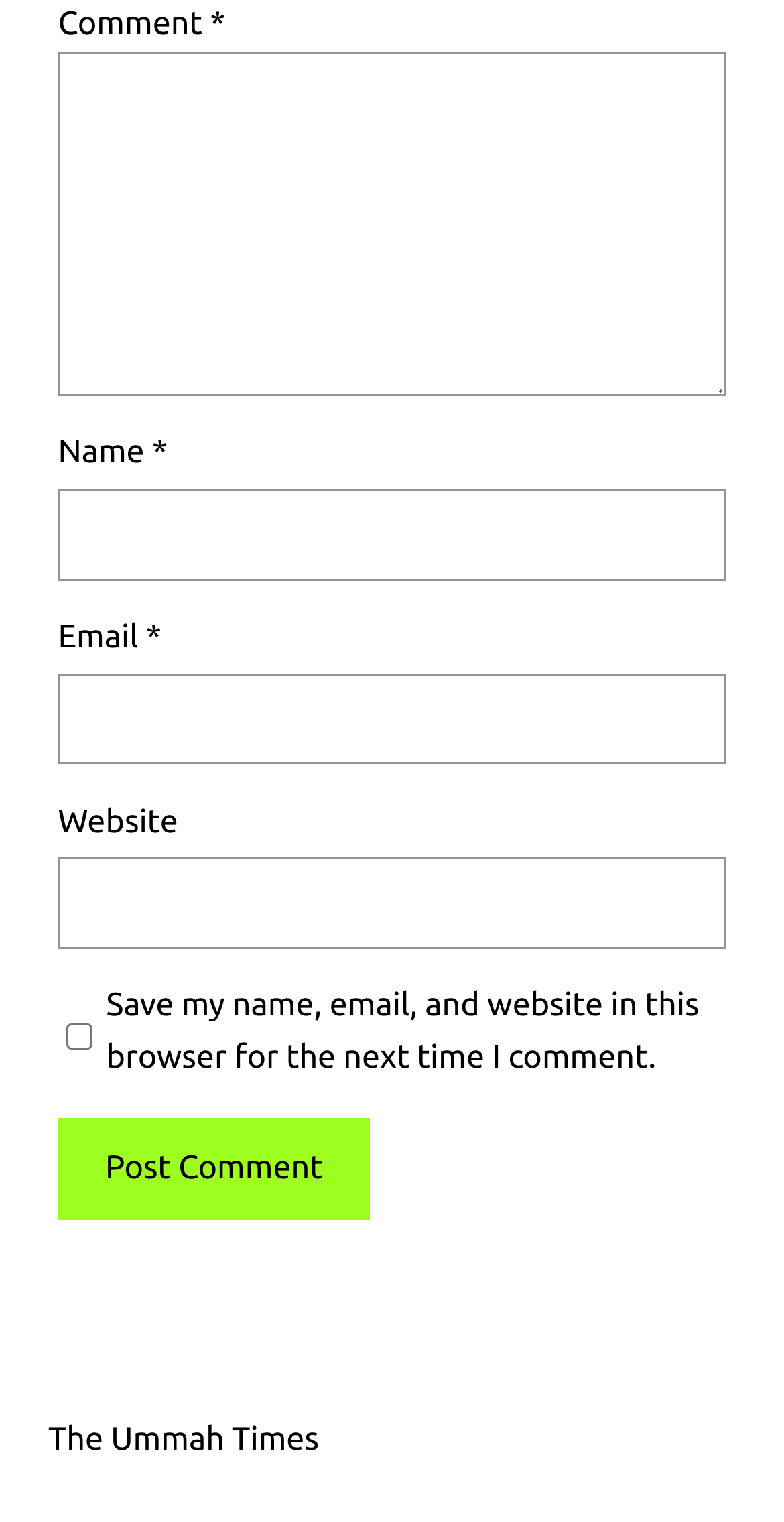Please answer the following question using a single word or phrase: 
What is the purpose of the textboxes?

To input comment information